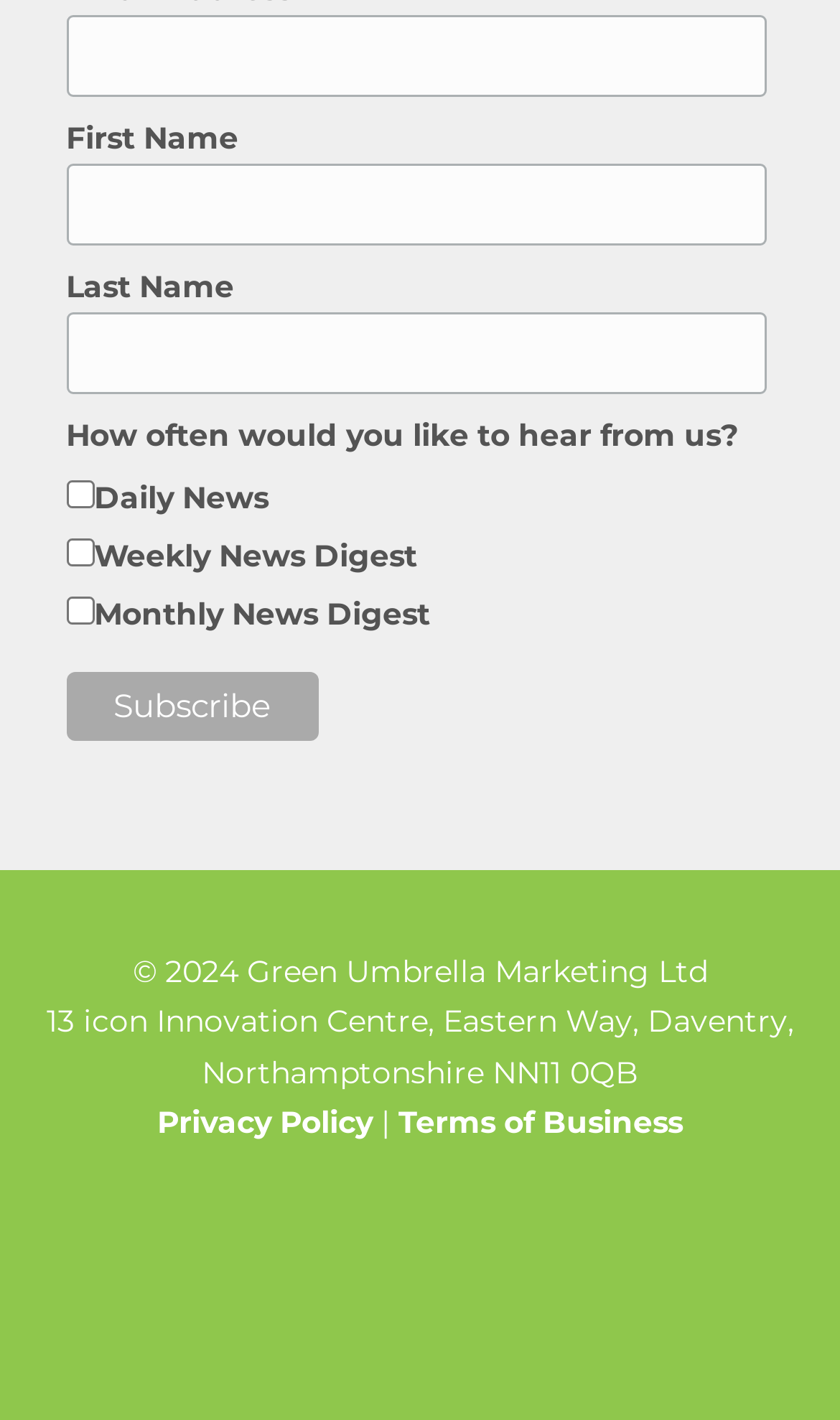Locate the bounding box coordinates of the area that needs to be clicked to fulfill the following instruction: "Click subscribe". The coordinates should be in the format of four float numbers between 0 and 1, namely [left, top, right, bottom].

[0.078, 0.474, 0.378, 0.522]